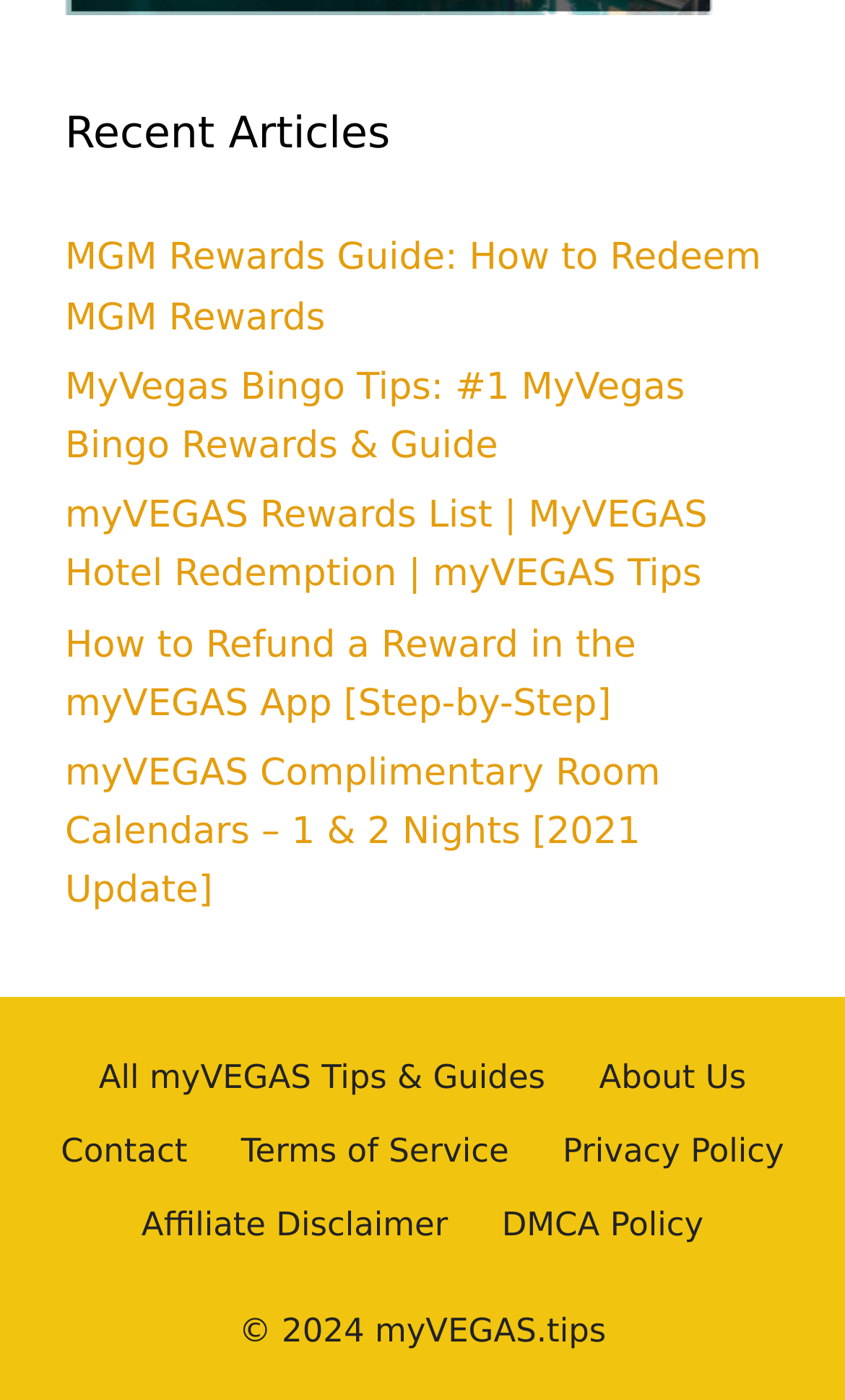Based on the image, give a detailed response to the question: What is the first article title?

I looked at the list of link elements and found the first one which has the OCR text 'MGM Rewards Guide: How to Redeem MGM Rewards'.